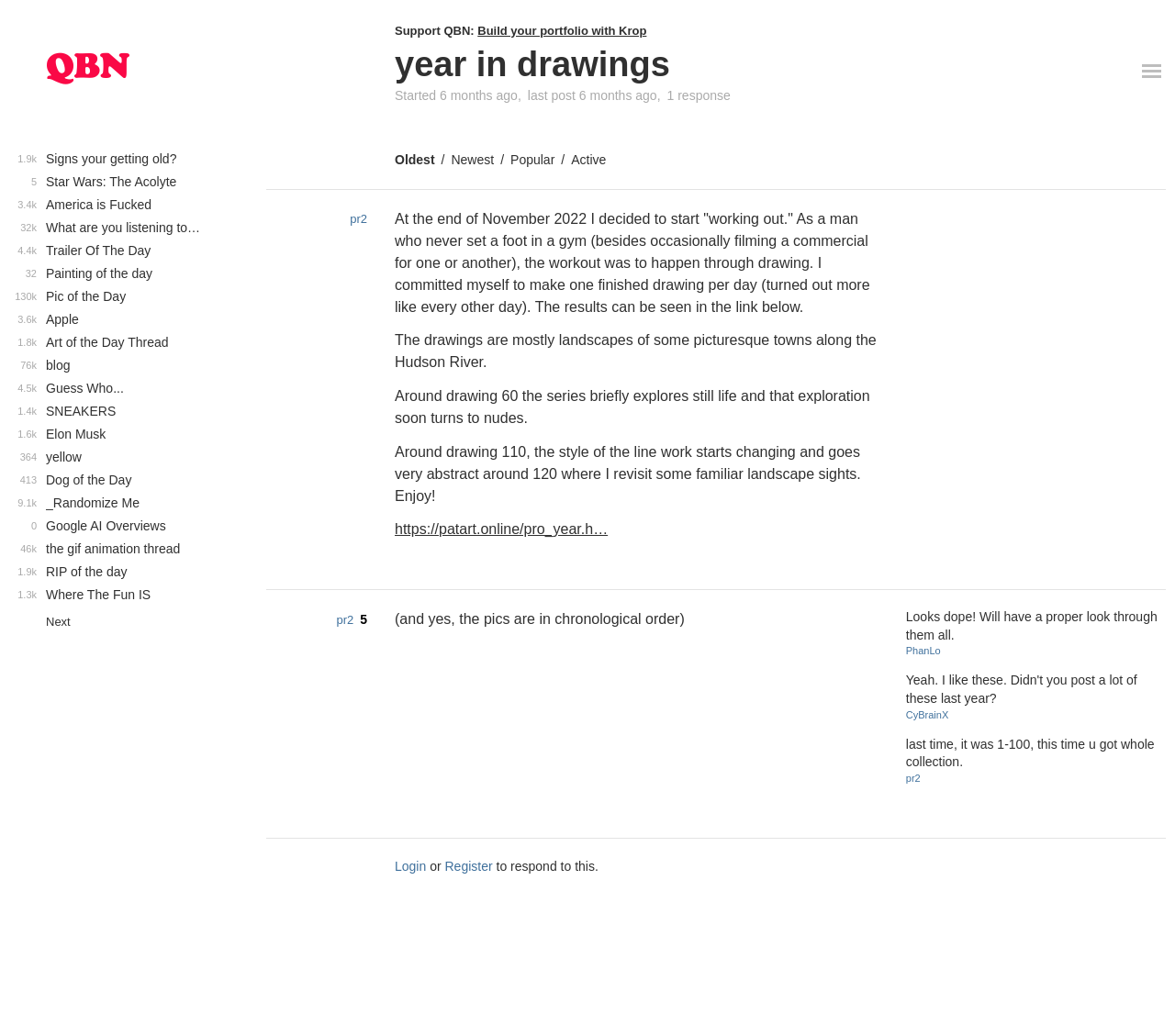Please predict the bounding box coordinates (top-left x, top-left y, bottom-right x, bottom-right y) for the UI element in the screenshot that fits the description: SNEAKERS

[0.0, 0.386, 0.195, 0.408]